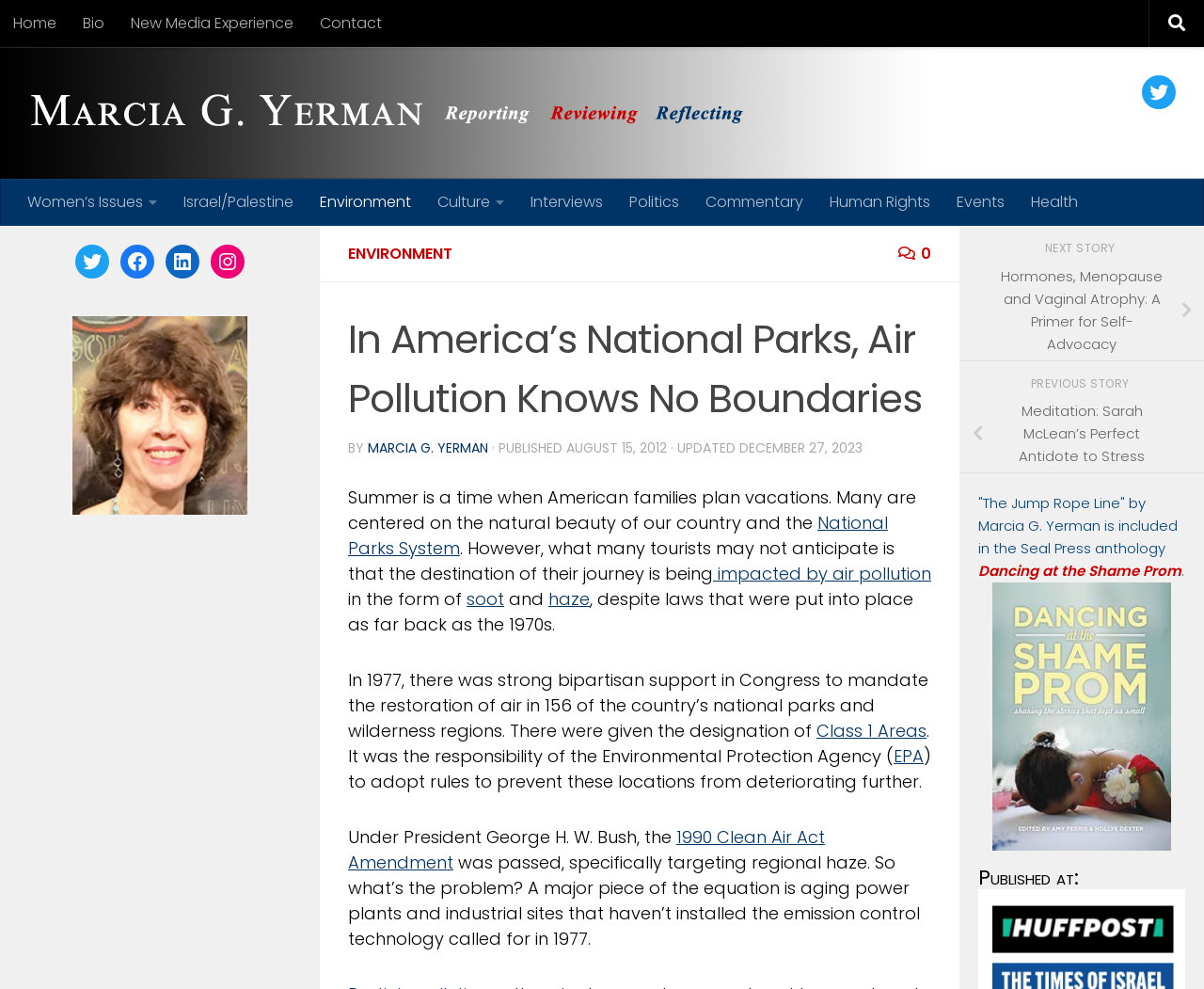Provide the bounding box coordinates for the UI element that is described by this text: "New Media Experience". The coordinates should be in the form of four float numbers between 0 and 1: [left, top, right, bottom].

[0.098, 0.0, 0.255, 0.048]